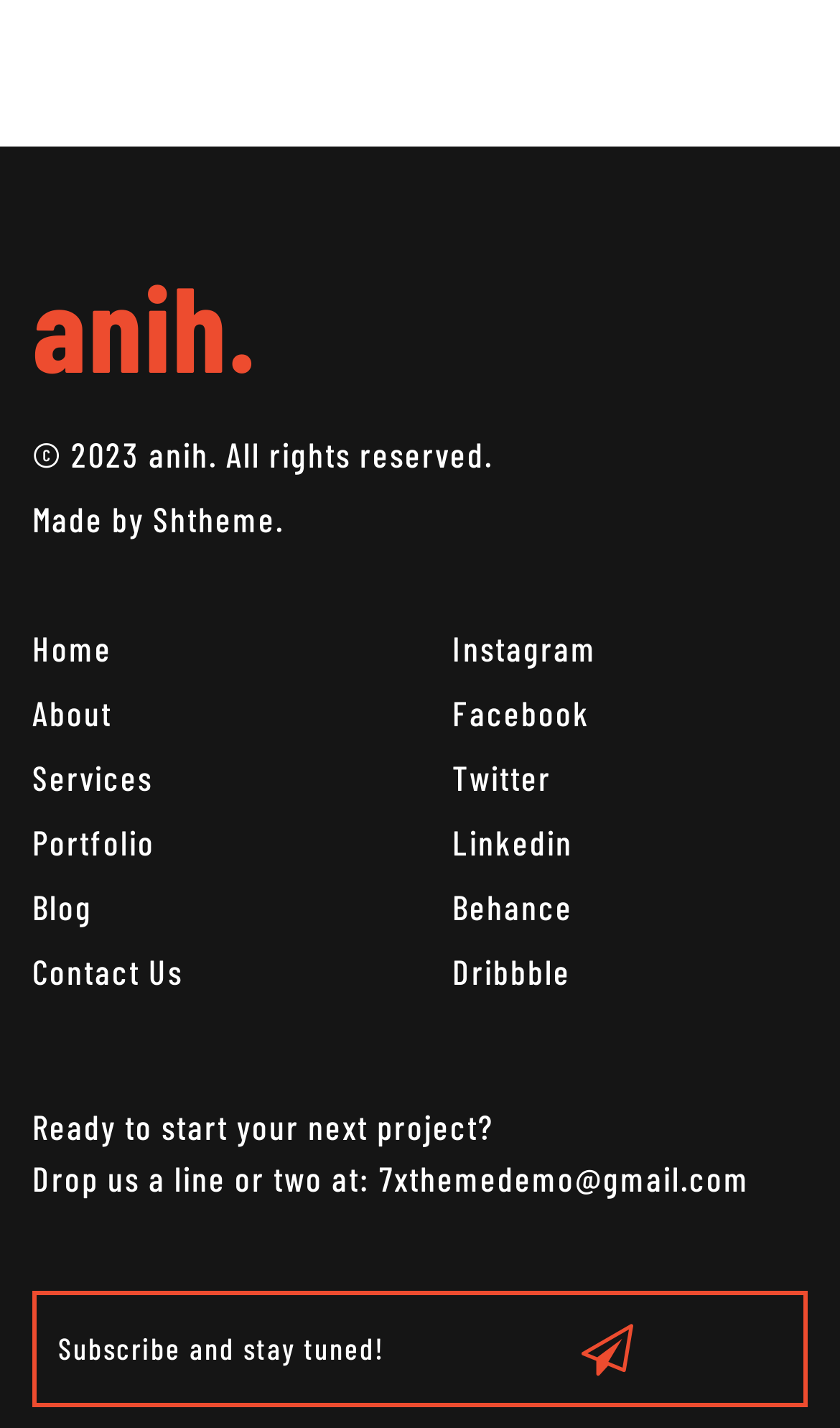Examine the image and give a thorough answer to the following question:
Who is the creator of the website?

I found the creator's name by reading the text at the bottom of the page, which says 'Made by Shtheme.' This indicates that Shtheme is the creator of the website.